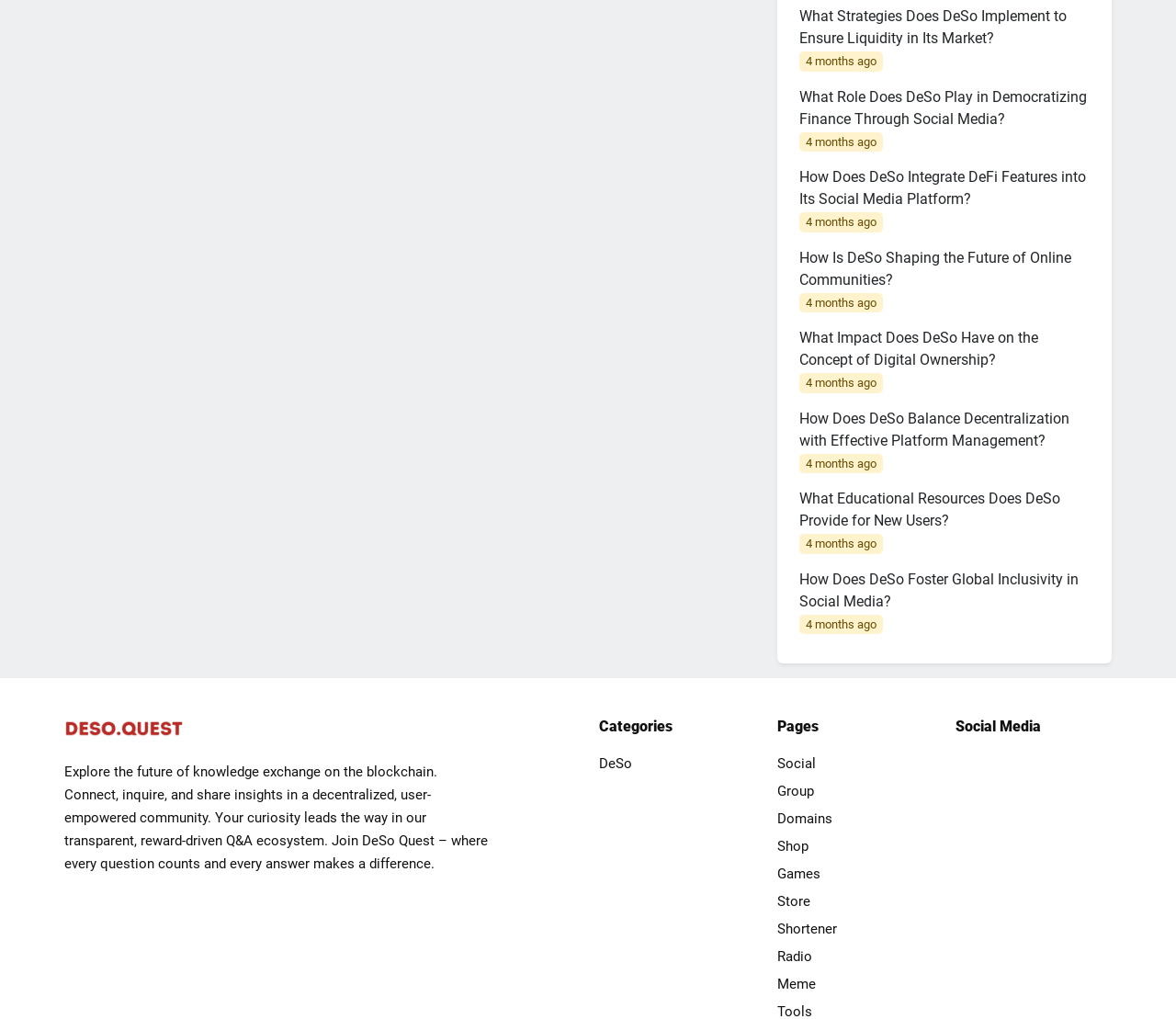What categories are available on the webpage?
Look at the image and respond to the question as thoroughly as possible.

The webpage has two categories, 'Categories' and 'Pages', which are presented as separate sections. The 'Categories' section has links like 'Social', 'Group', and 'Domains', while the 'Pages' section has links like 'DeSo Quest' and 'Shop'.